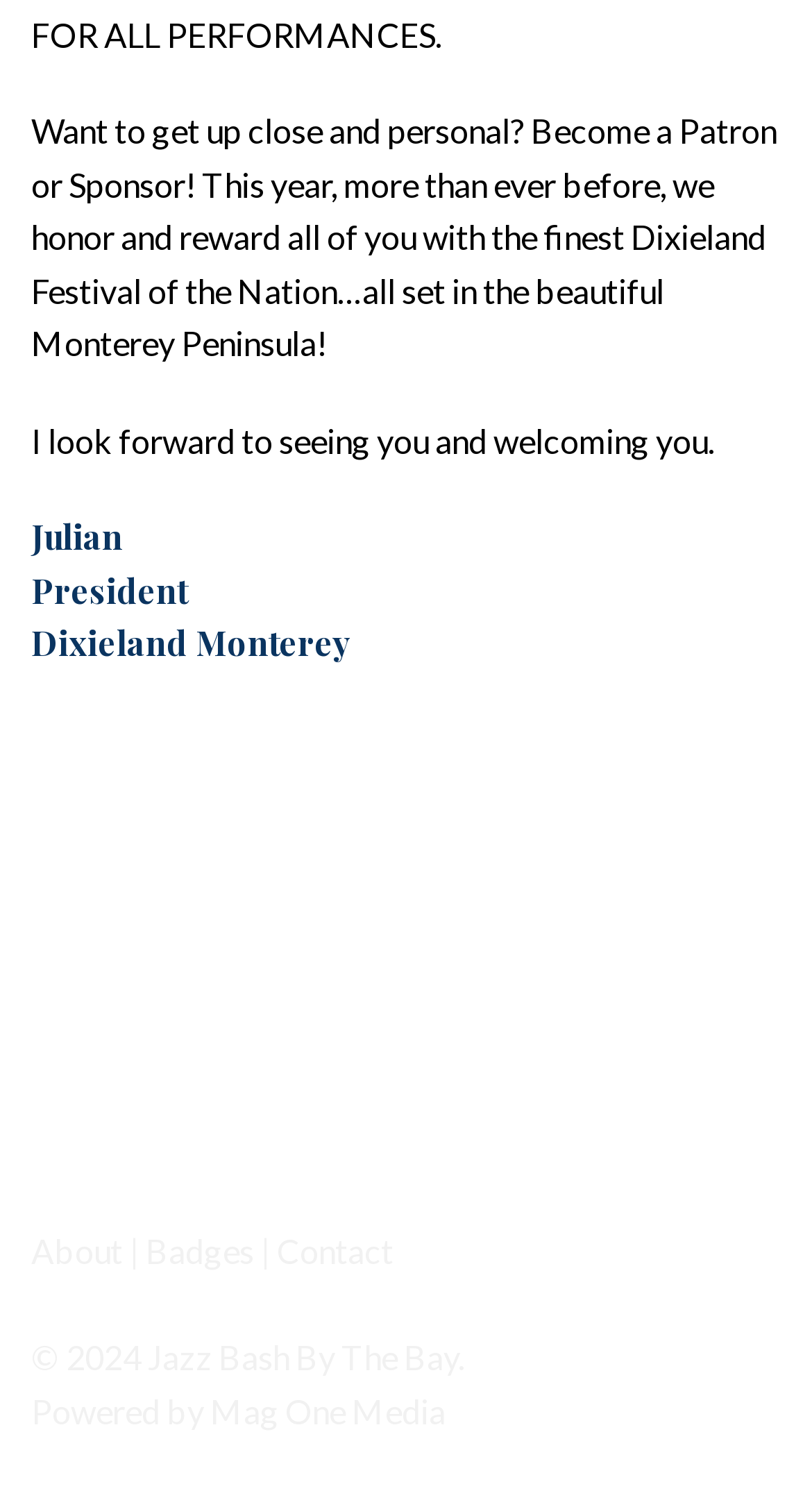What is the year of the copyright?
Look at the screenshot and respond with one word or a short phrase.

2024